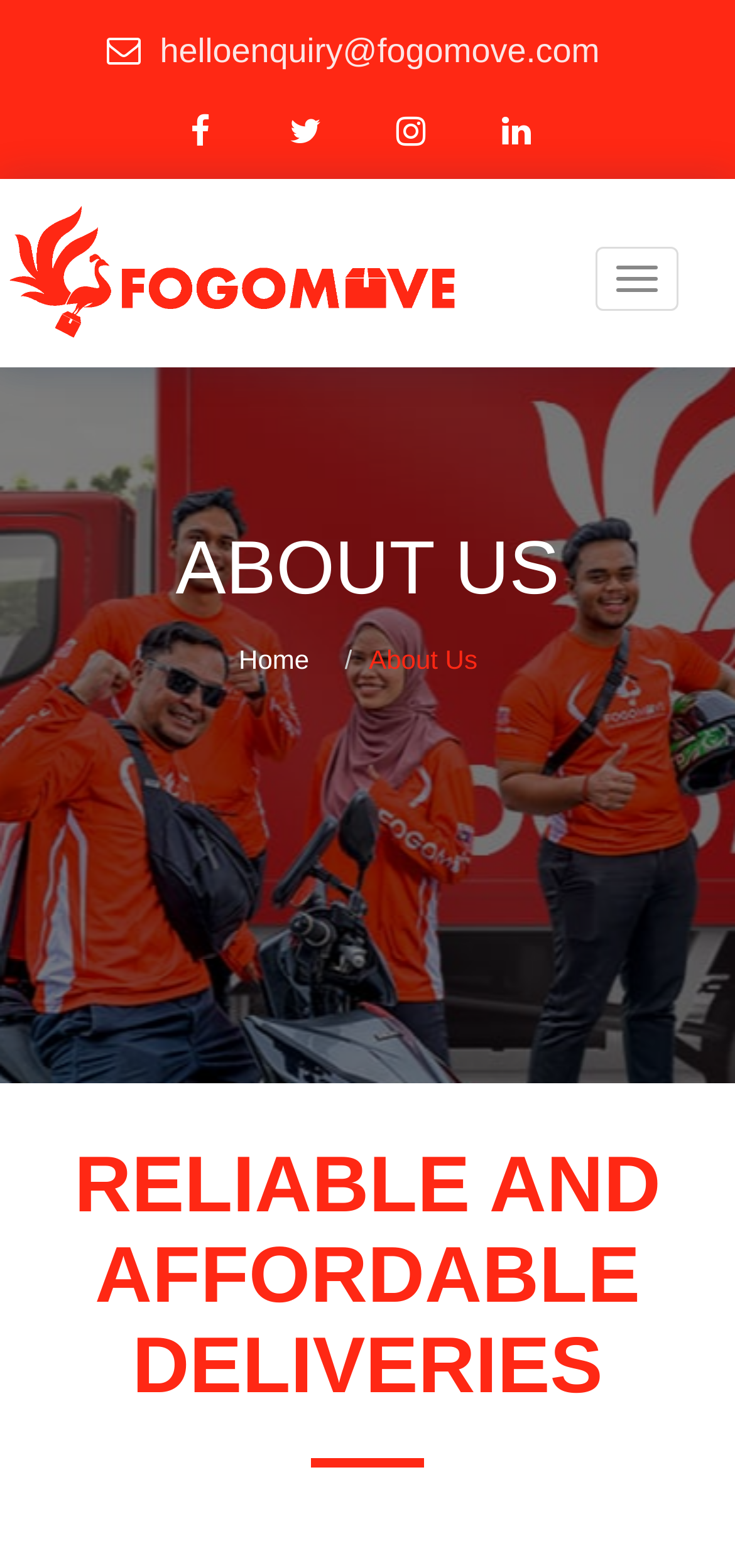Provide the bounding box coordinates of the HTML element this sentence describes: "name="search" placeholder="Type & Hit Enter"".

[0.303, 0.114, 0.703, 0.209]